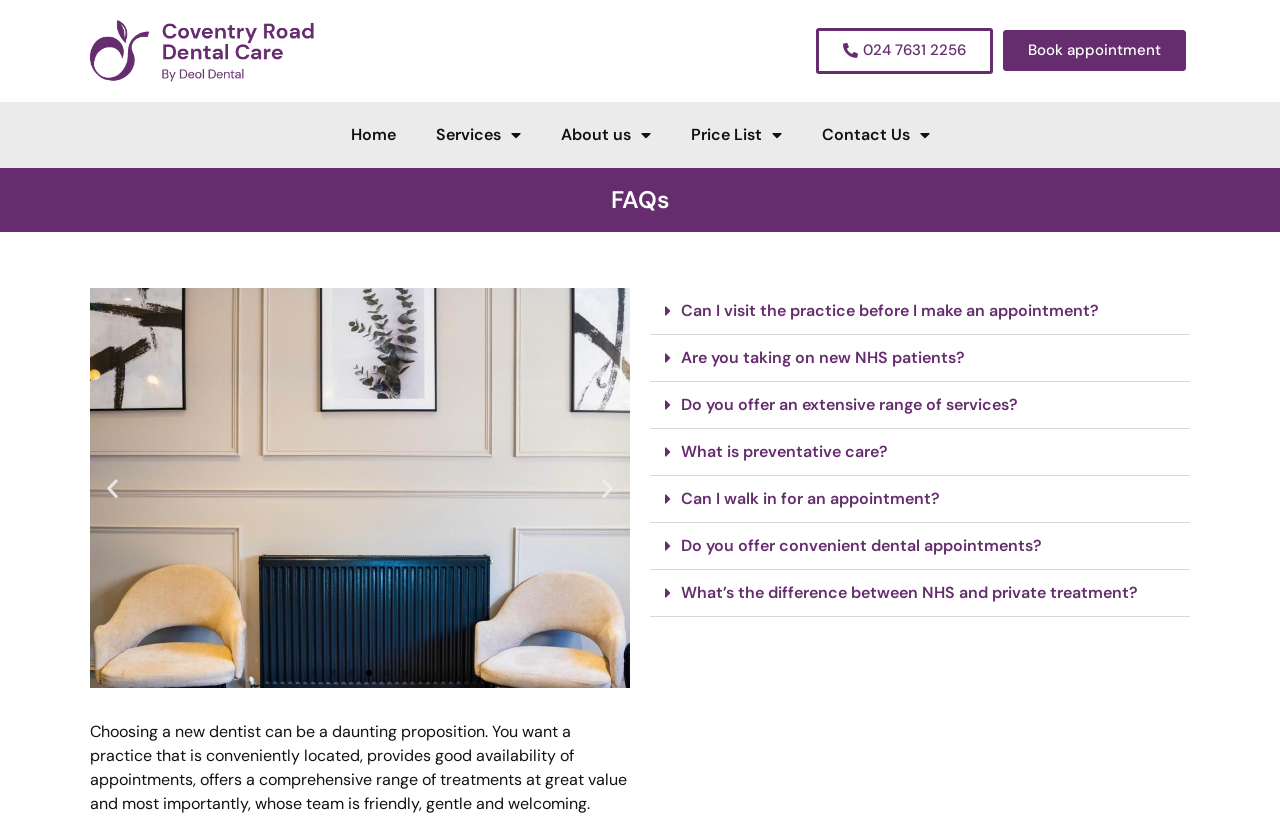What is the phone number to book an appointment?
Answer the question with a thorough and detailed explanation.

I found the phone number on the top of the page, which is '024 7631 2256', and it is labeled as 'Book appointment'.